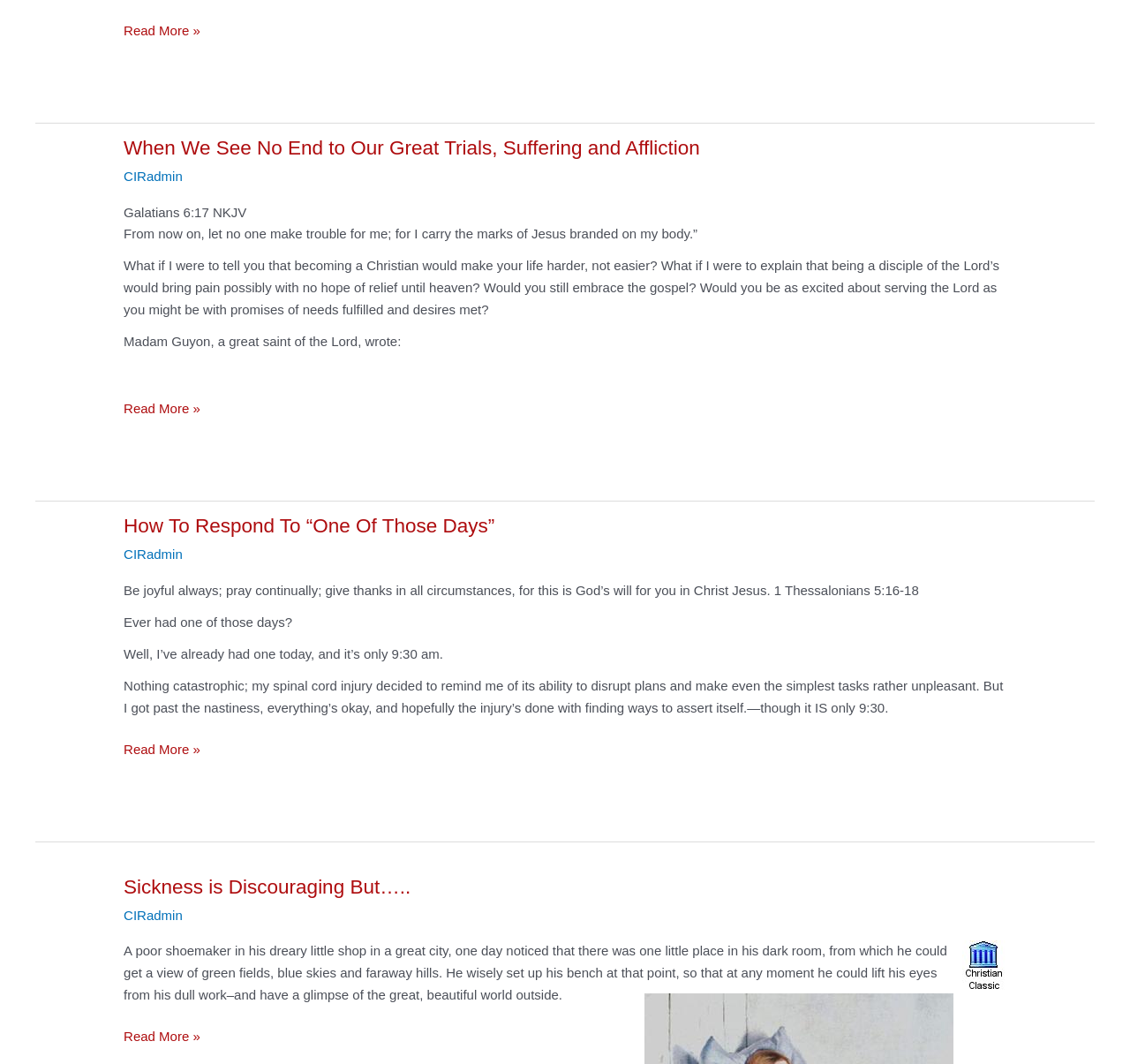Give the bounding box coordinates for the element described by: "Sickness is Discouraging But…..".

[0.109, 0.823, 0.363, 0.844]